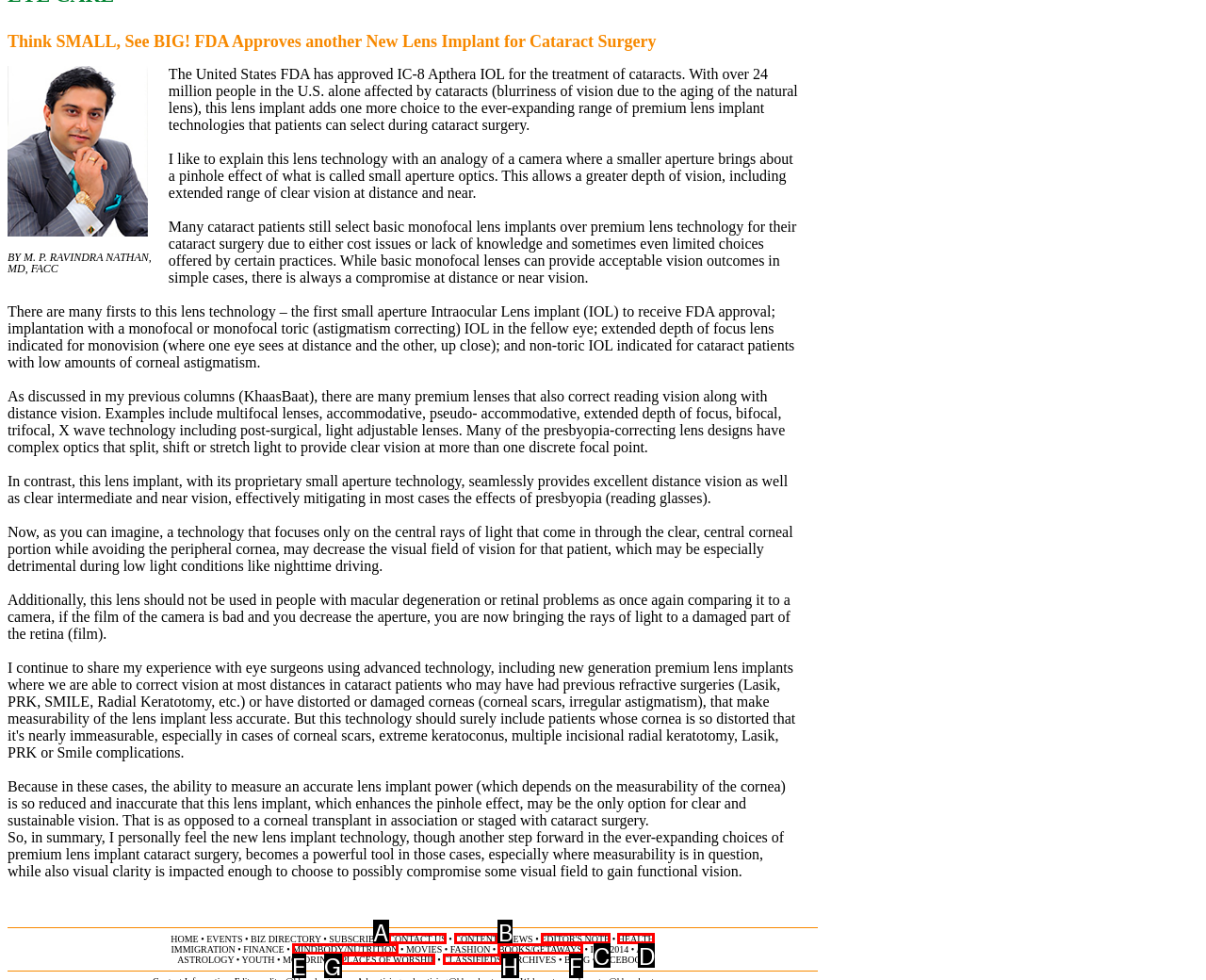Find the option that fits the given description: places of worship
Answer with the letter representing the correct choice directly.

G